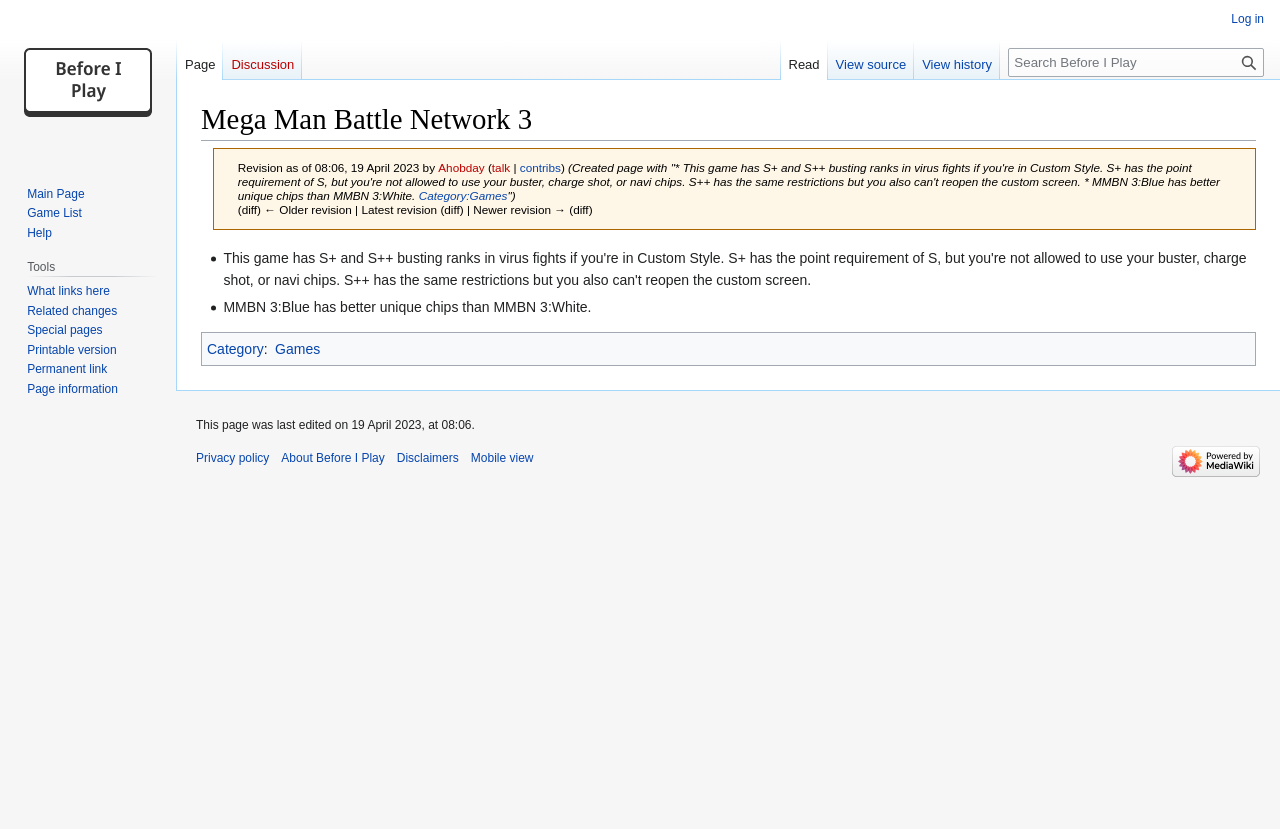Determine the bounding box coordinates of the UI element described below. Use the format (top-left x, top-left y, bottom-right x, bottom-right y) with floating point numbers between 0 and 1: Read

[0.61, 0.048, 0.647, 0.097]